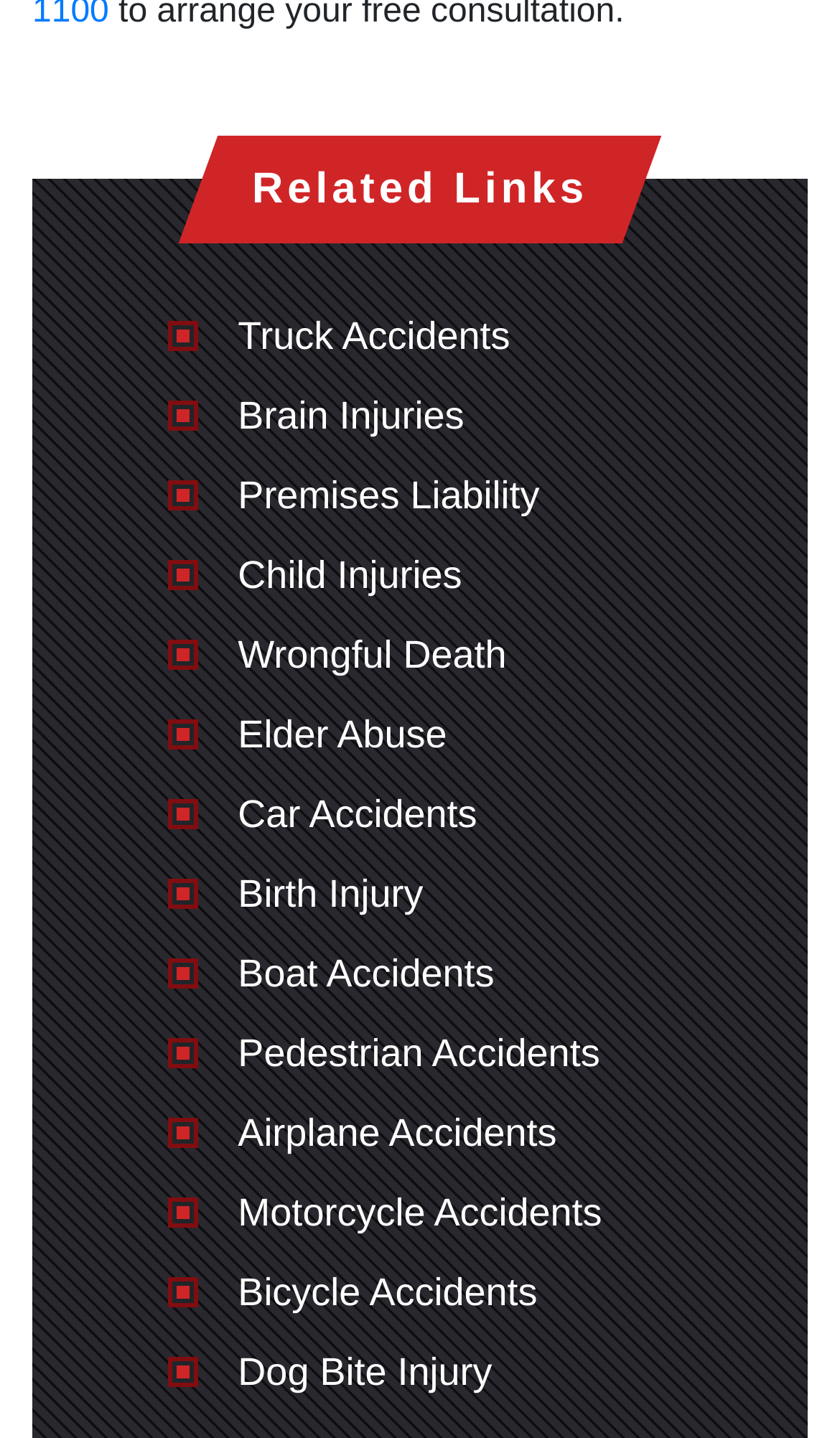Identify the bounding box coordinates of the region that should be clicked to execute the following instruction: "Learn about Pedestrian Accidents".

[0.283, 0.713, 0.714, 0.753]